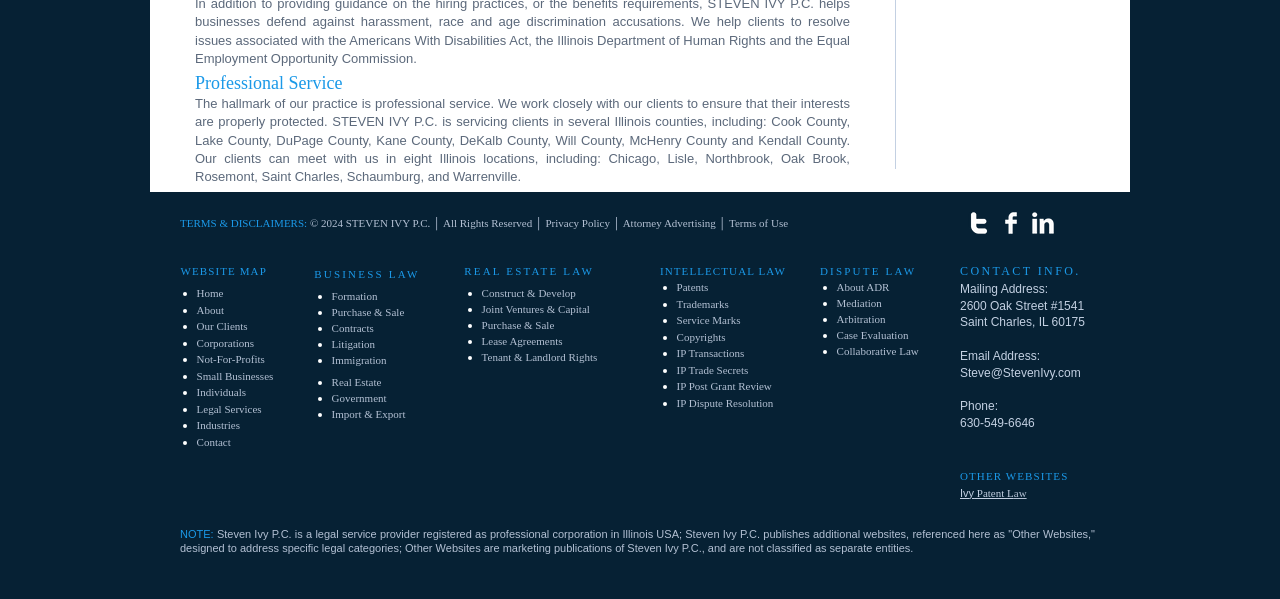Please determine the bounding box coordinates of the clickable area required to carry out the following instruction: "Click on Privacy Policy". The coordinates must be four float numbers between 0 and 1, represented as [left, top, right, bottom].

[0.426, 0.362, 0.477, 0.382]